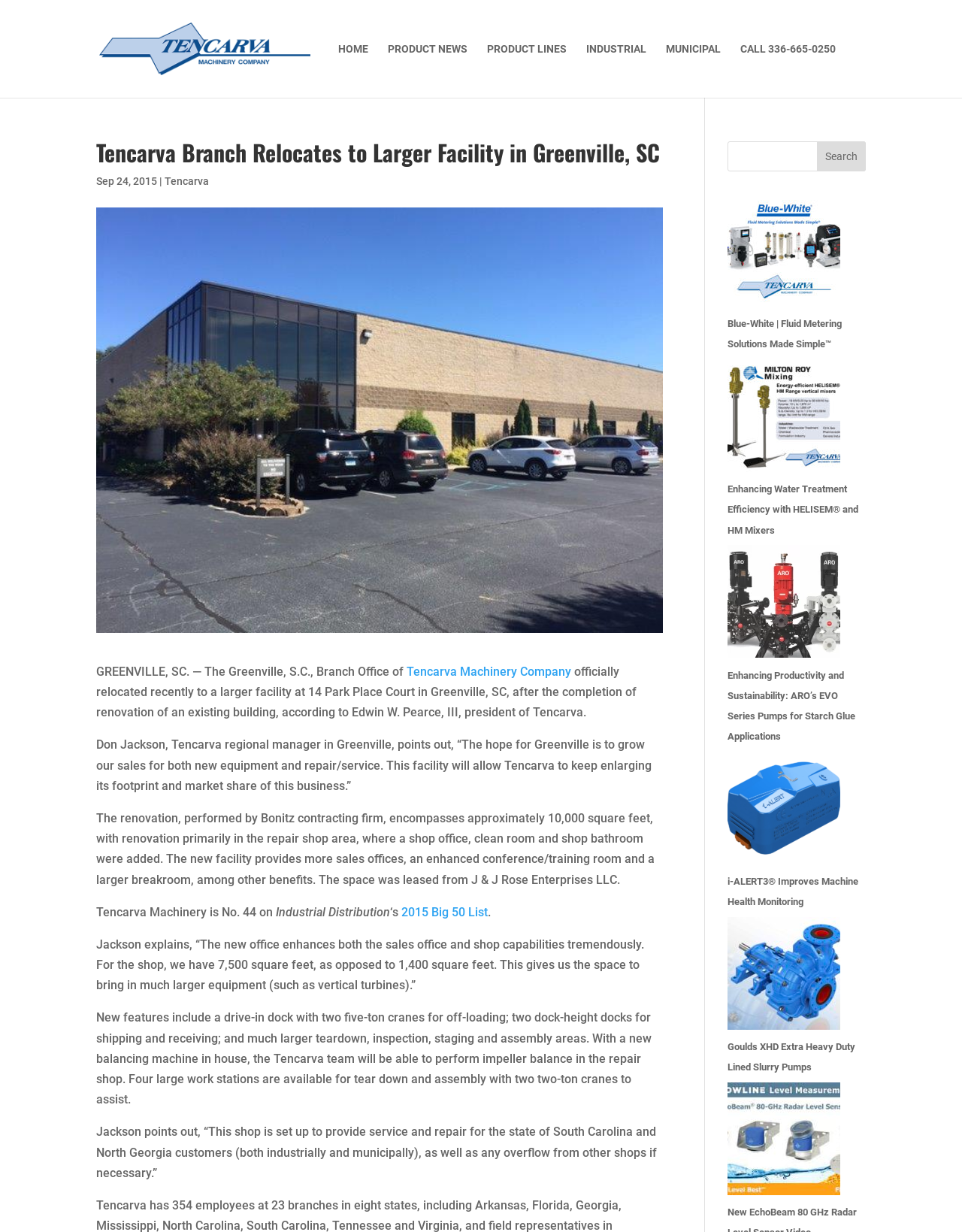Show the bounding box coordinates of the region that should be clicked to follow the instruction: "Call the phone number 336-665-0250."

[0.77, 0.035, 0.869, 0.079]